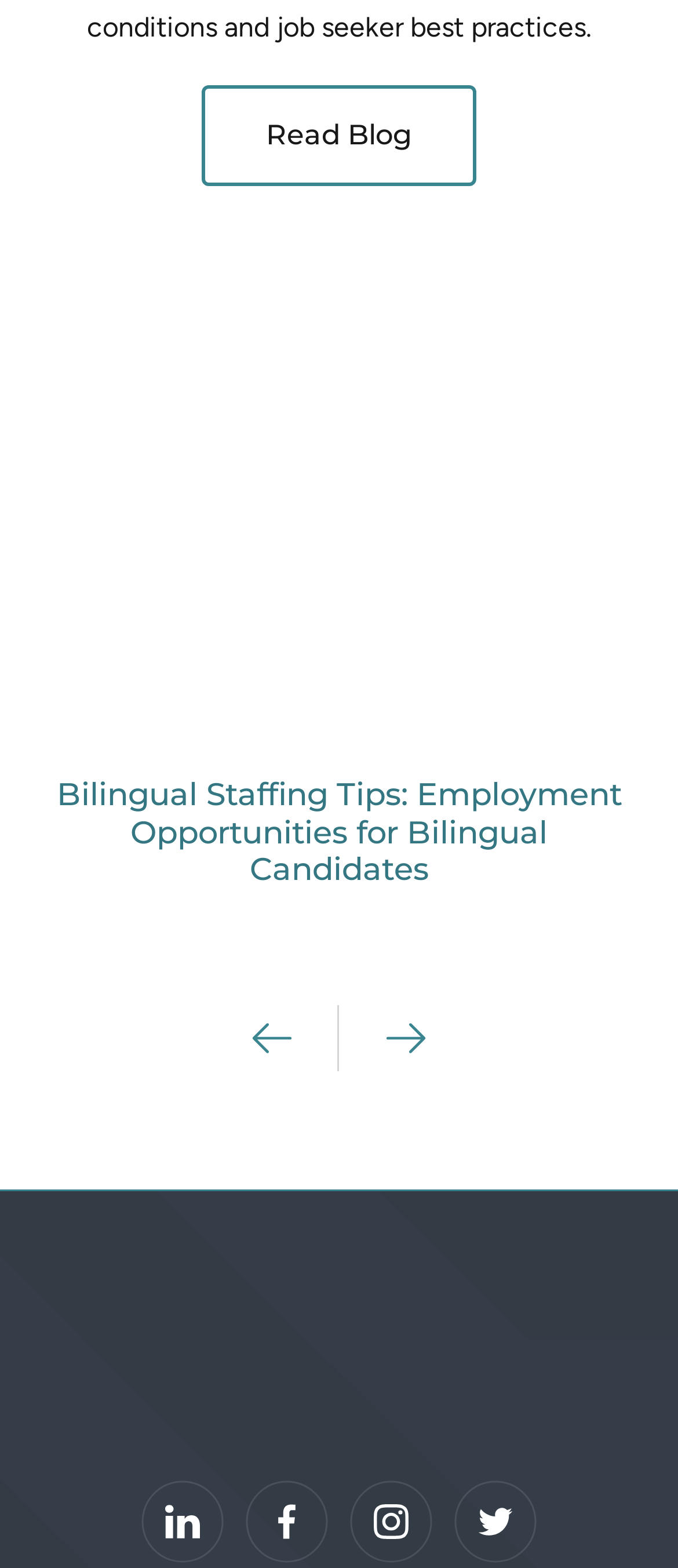Refer to the image and offer a detailed explanation in response to the question: Is there a 'Home' link on the webpage?

There is a 'Home' link on the webpage, which is located at the bottom left corner of the webpage with a bounding box coordinate of [0.167, 0.861, 0.833, 0.882].